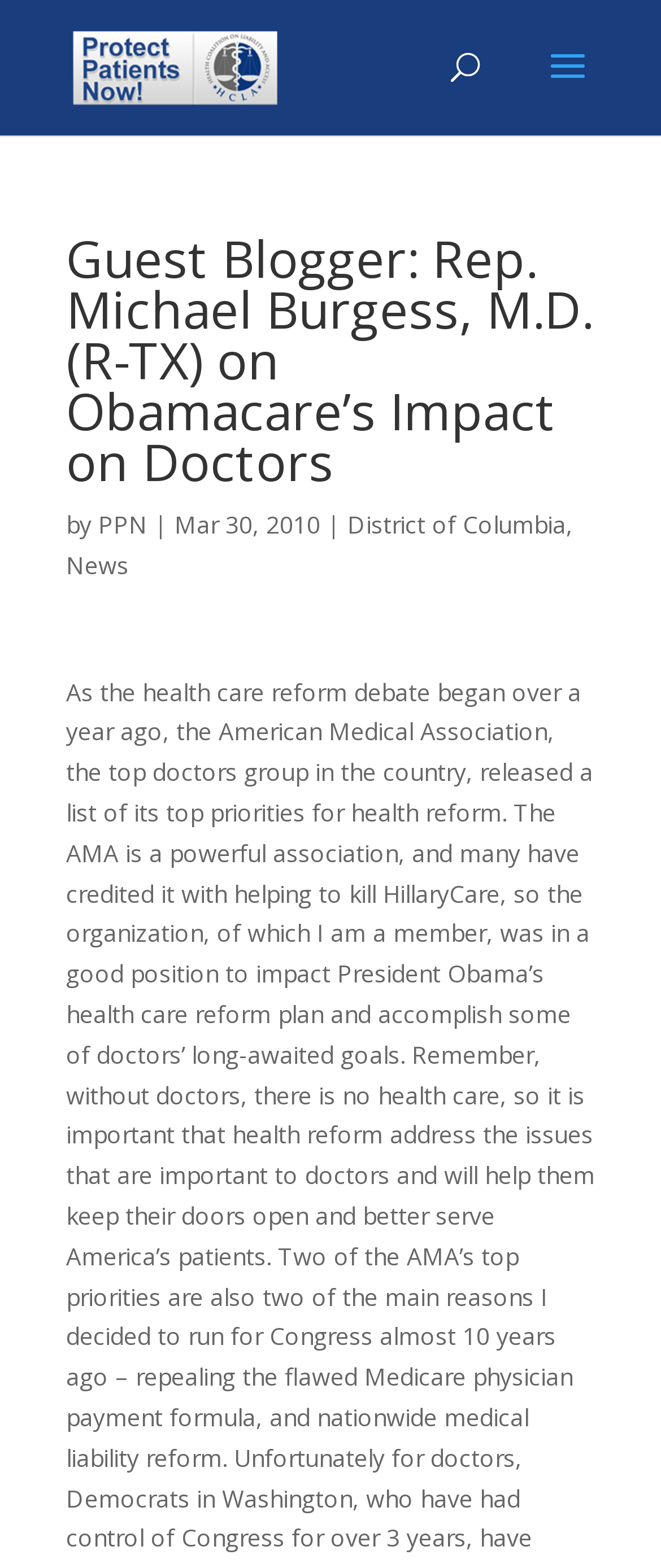Provide a thorough and detailed response to the question by examining the image: 
What is the date of the blog post?

I found the answer by looking at the StaticText element with the text 'Mar 30, 2010'.